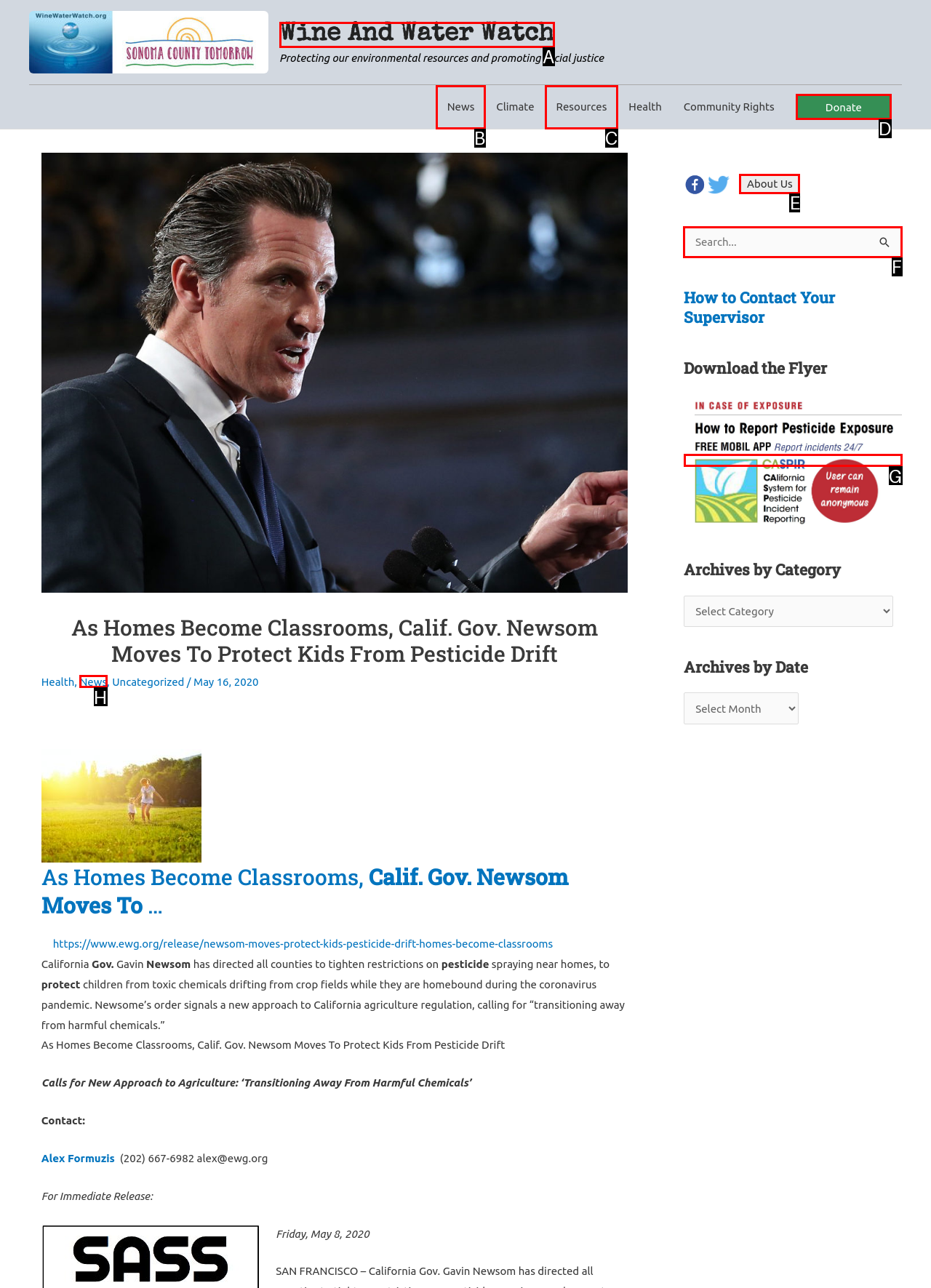Determine which letter corresponds to the UI element to click for this task: Search for something
Respond with the letter from the available options.

F